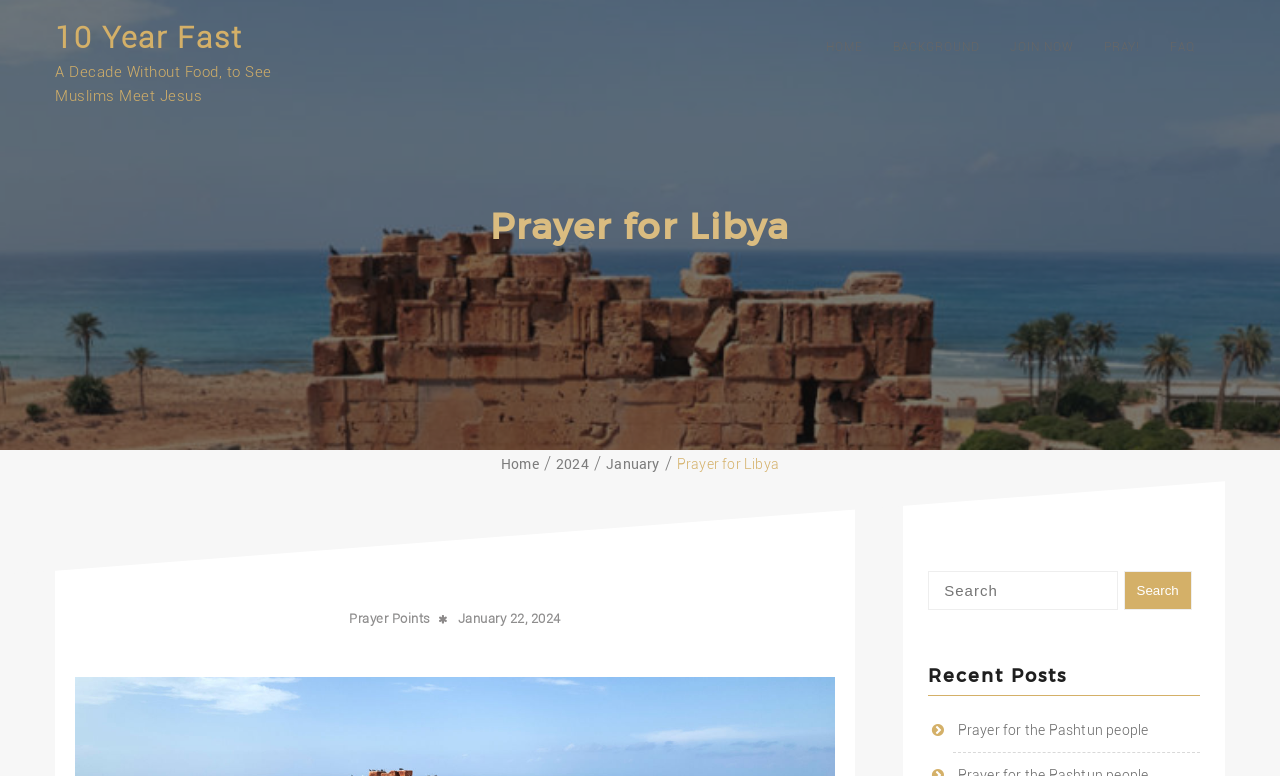How can users navigate the website? Examine the screenshot and reply using just one word or a brief phrase.

Using links, search bar